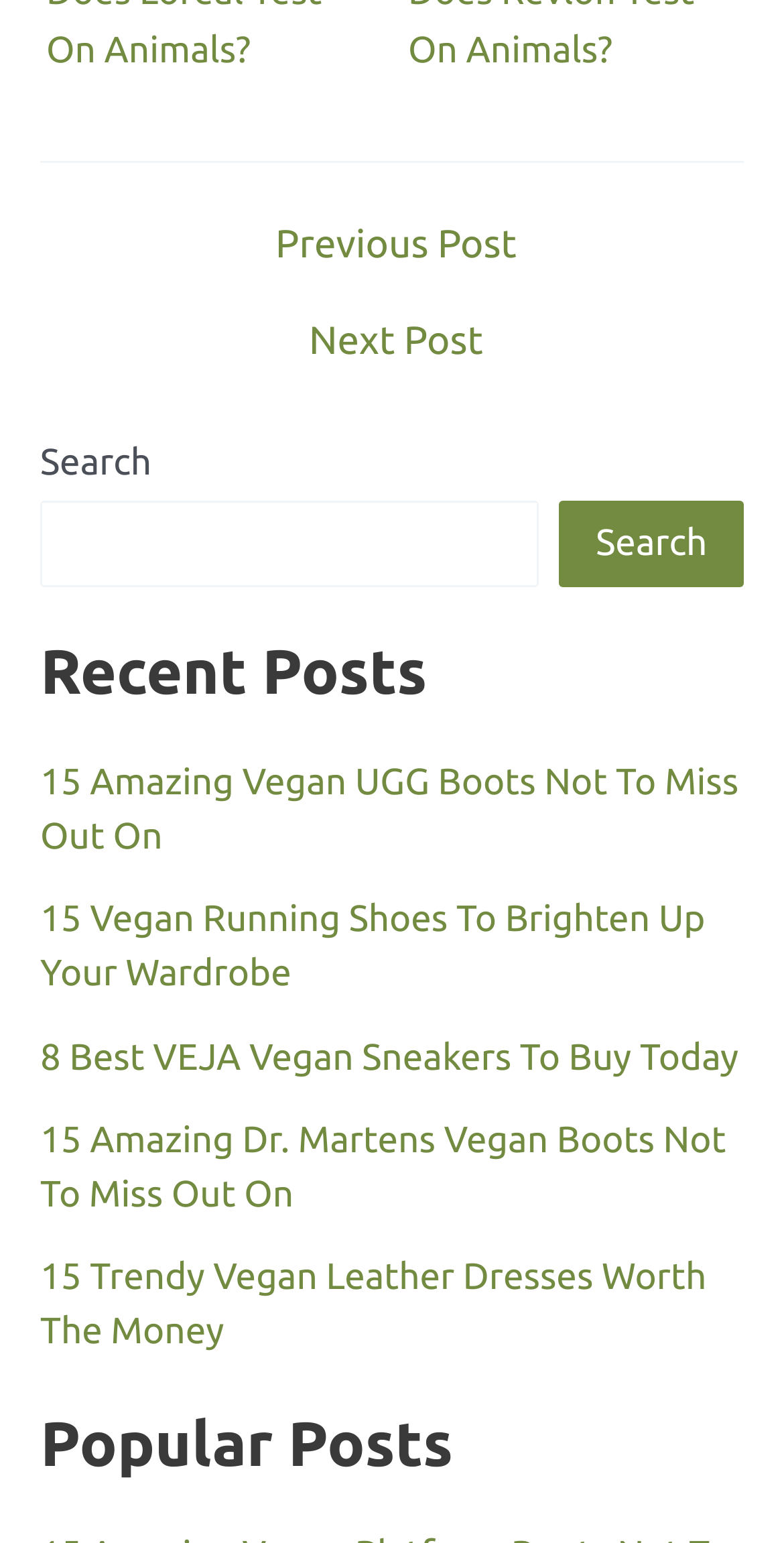Provide your answer in one word or a succinct phrase for the question: 
What is the category of the posts?

Vegan products